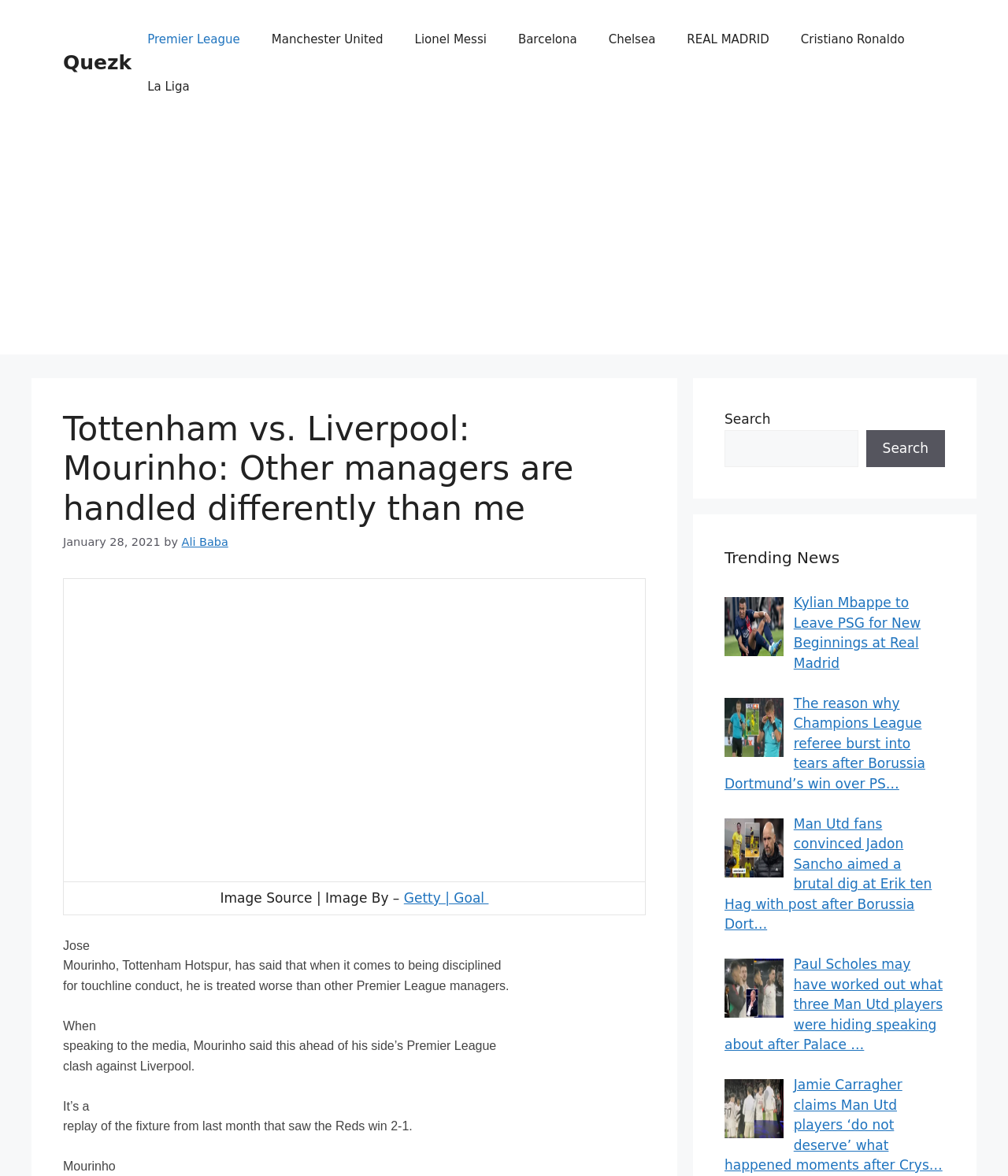Please find and report the primary heading text from the webpage.

Tottenham vs. Liverpool: Mourinho: Other managers are handled differently than me